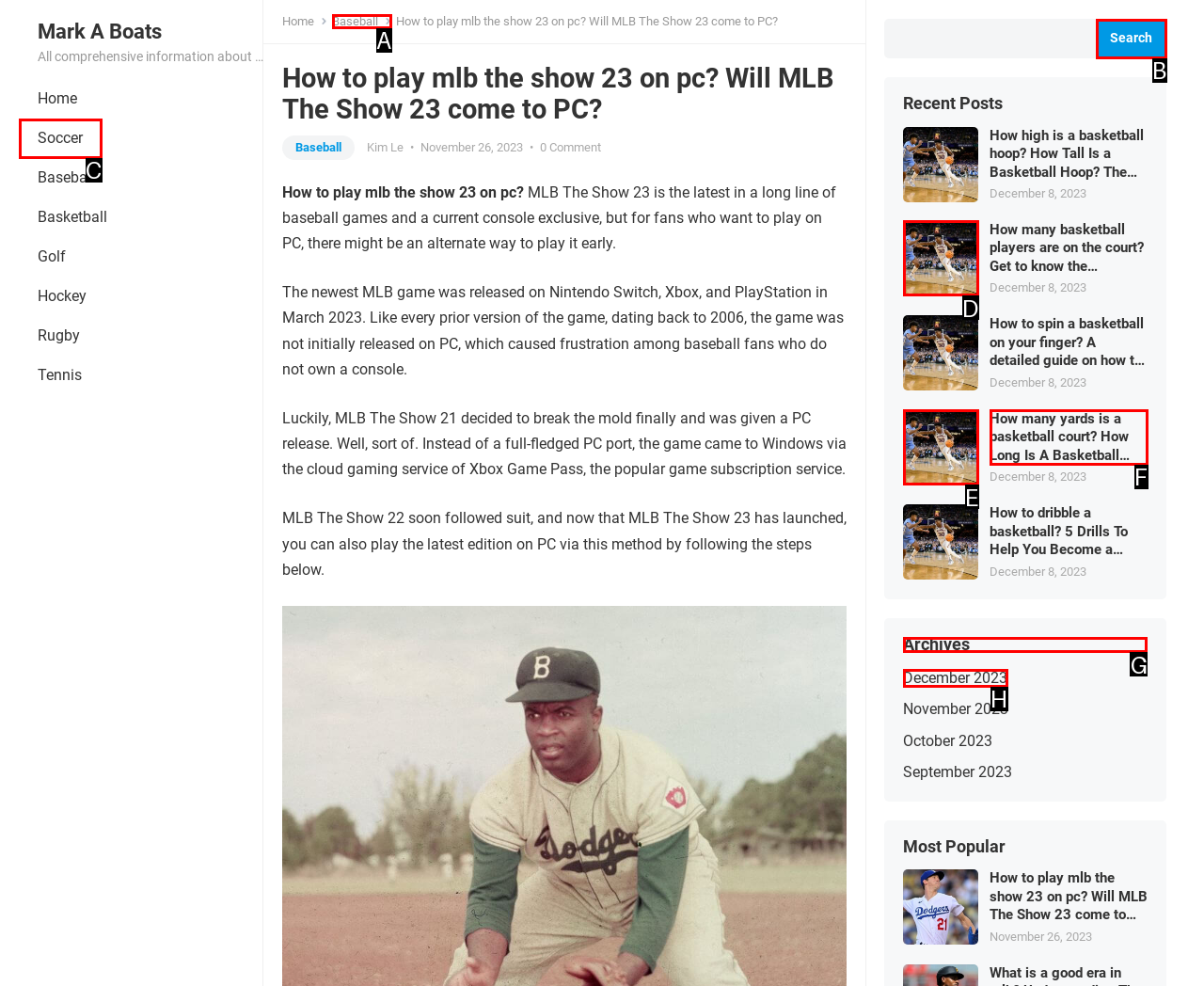To execute the task: Go to the 'Archives' section, which one of the highlighted HTML elements should be clicked? Answer with the option's letter from the choices provided.

G